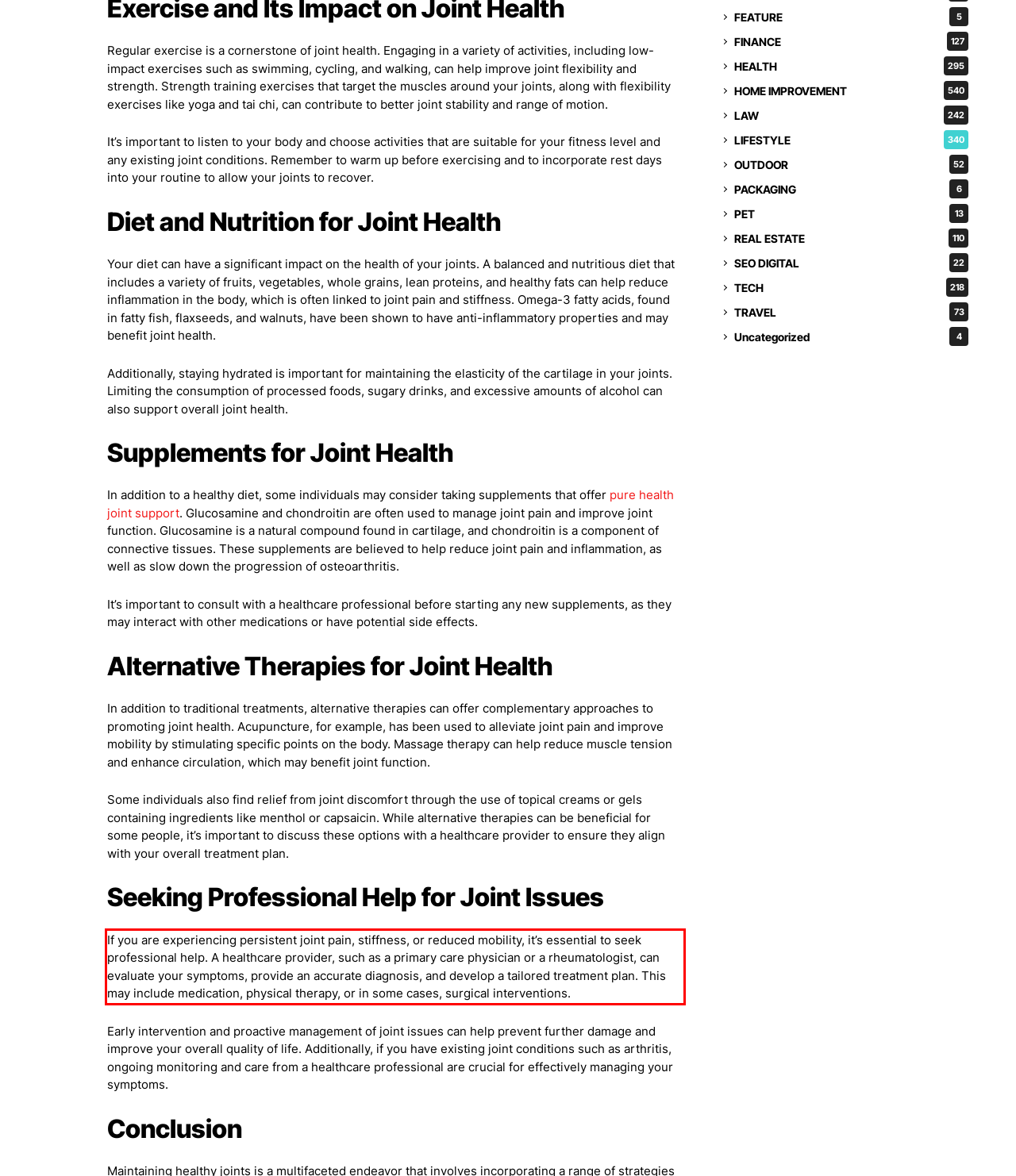In the screenshot of the webpage, find the red bounding box and perform OCR to obtain the text content restricted within this red bounding box.

If you are experiencing persistent joint pain, stiffness, or reduced mobility, it’s essential to seek professional help. A healthcare provider, such as a primary care physician or a rheumatologist, can evaluate your symptoms, provide an accurate diagnosis, and develop a tailored treatment plan. This may include medication, physical therapy, or in some cases, surgical interventions.